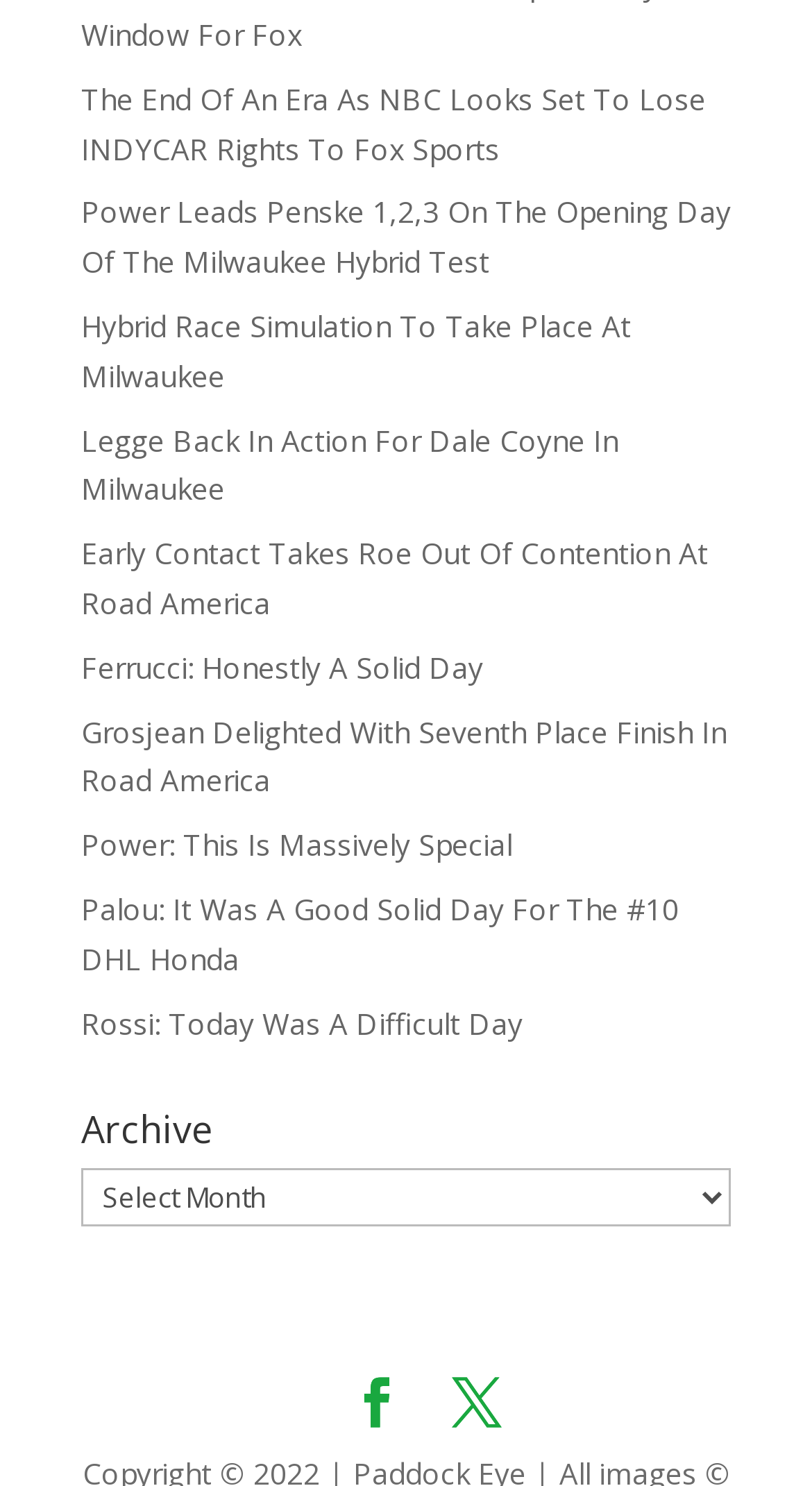Identify the bounding box coordinates of the area that should be clicked in order to complete the given instruction: "Read news about Grosjean's finish". The bounding box coordinates should be four float numbers between 0 and 1, i.e., [left, top, right, bottom].

[0.1, 0.479, 0.895, 0.539]